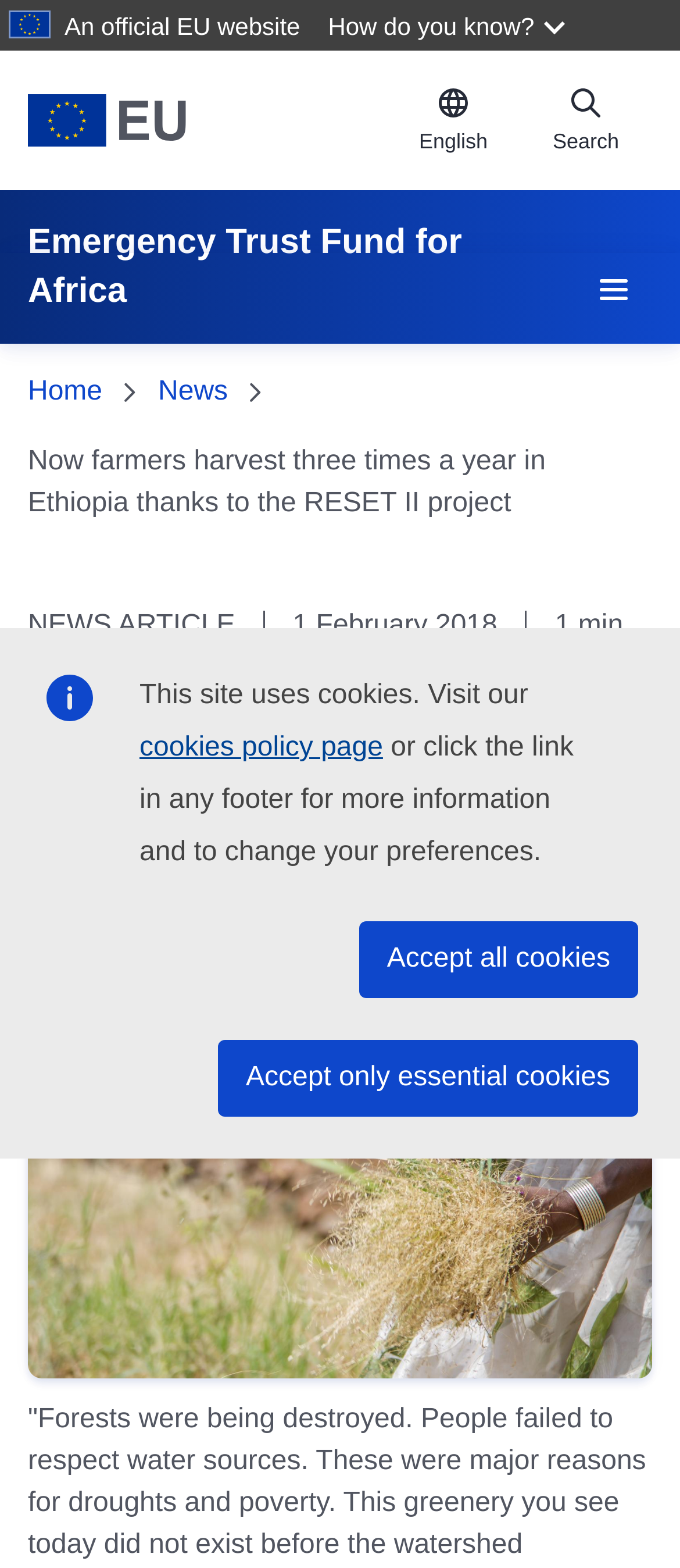What is the date of the news article?
Please answer the question with a detailed and comprehensive explanation.

The text '1 February 2018' indicates that the news article was published on this date.